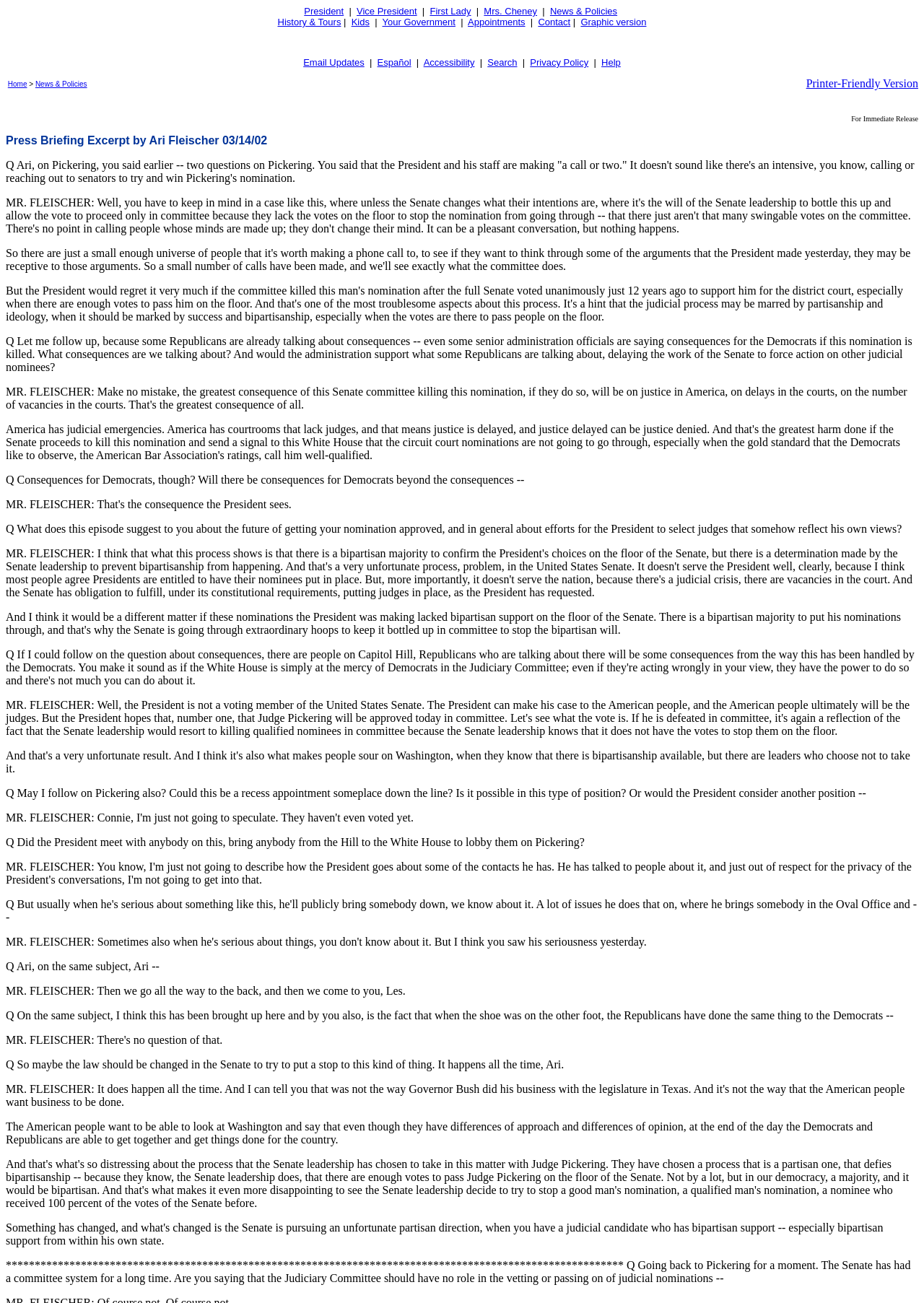Provide an in-depth description of the elements and layout of the webpage.

This webpage appears to be a transcript of a press briefing excerpt by Ari Fleischer on March 14, 2002. At the top of the page, there are several links to different sections of the website, including the President, Vice President, First Lady, and News & Policies, among others. These links are arranged horizontally across the top of the page.

Below the links, there is a table with two cells. The left cell contains a breadcrumb trail showing the path "Home > News & Policies", with links to each section. The right cell contains a link to a "Printer-Friendly Version" of the page.

The main content of the page is a transcript of the press briefing, which consists of a series of questions and answers. The questions are posed by unnamed individuals, and the answers are provided by Ari Fleischer. The transcript is divided into several sections, each of which contains a few questions and answers.

The questions and answers are arranged vertically down the page, with each section separated by a small gap. The text is dense and contains no images or other multimedia elements. The page appears to be a straightforward transcript of a press briefing, with no additional features or embellishments.